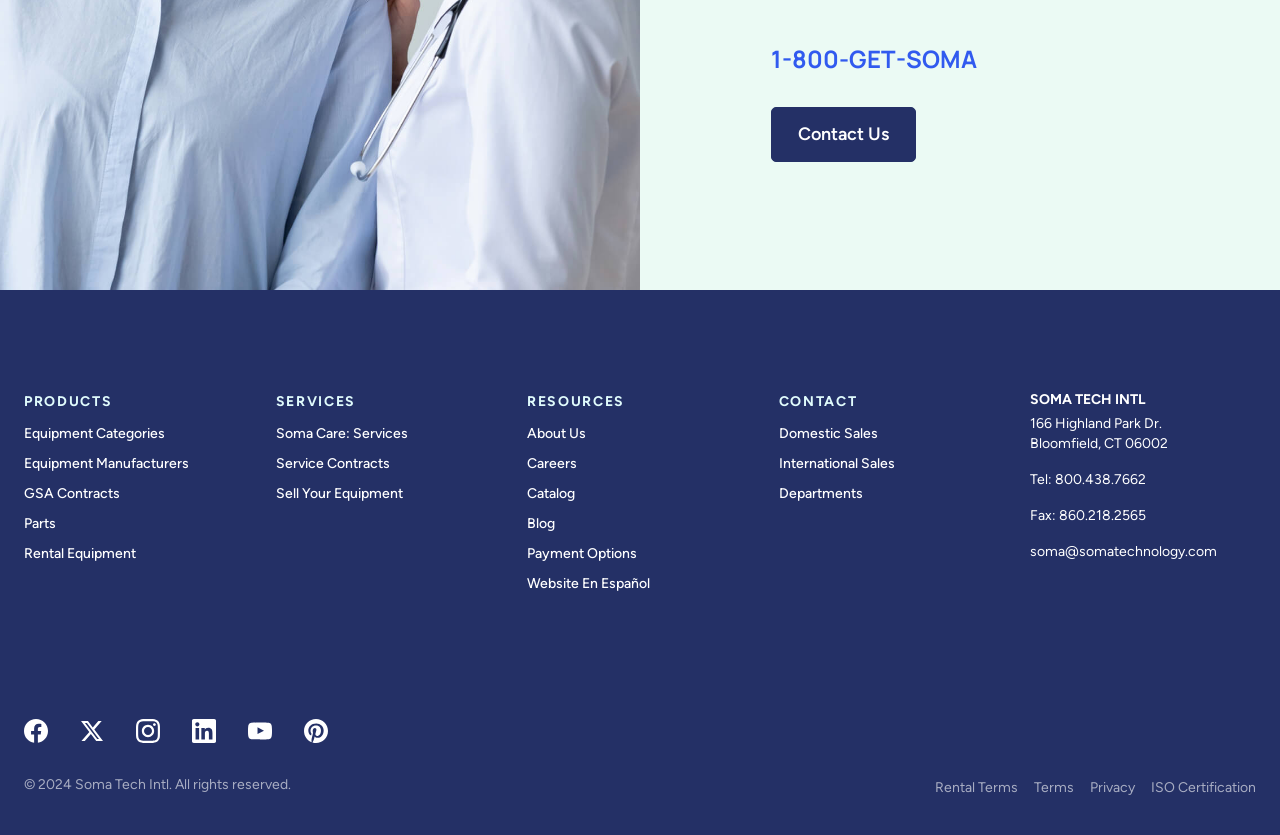Please identify the bounding box coordinates of the element on the webpage that should be clicked to follow this instruction: "Contact 'Domestic Sales'". The bounding box coordinates should be given as four float numbers between 0 and 1, formatted as [left, top, right, bottom].

[0.608, 0.508, 0.686, 0.532]